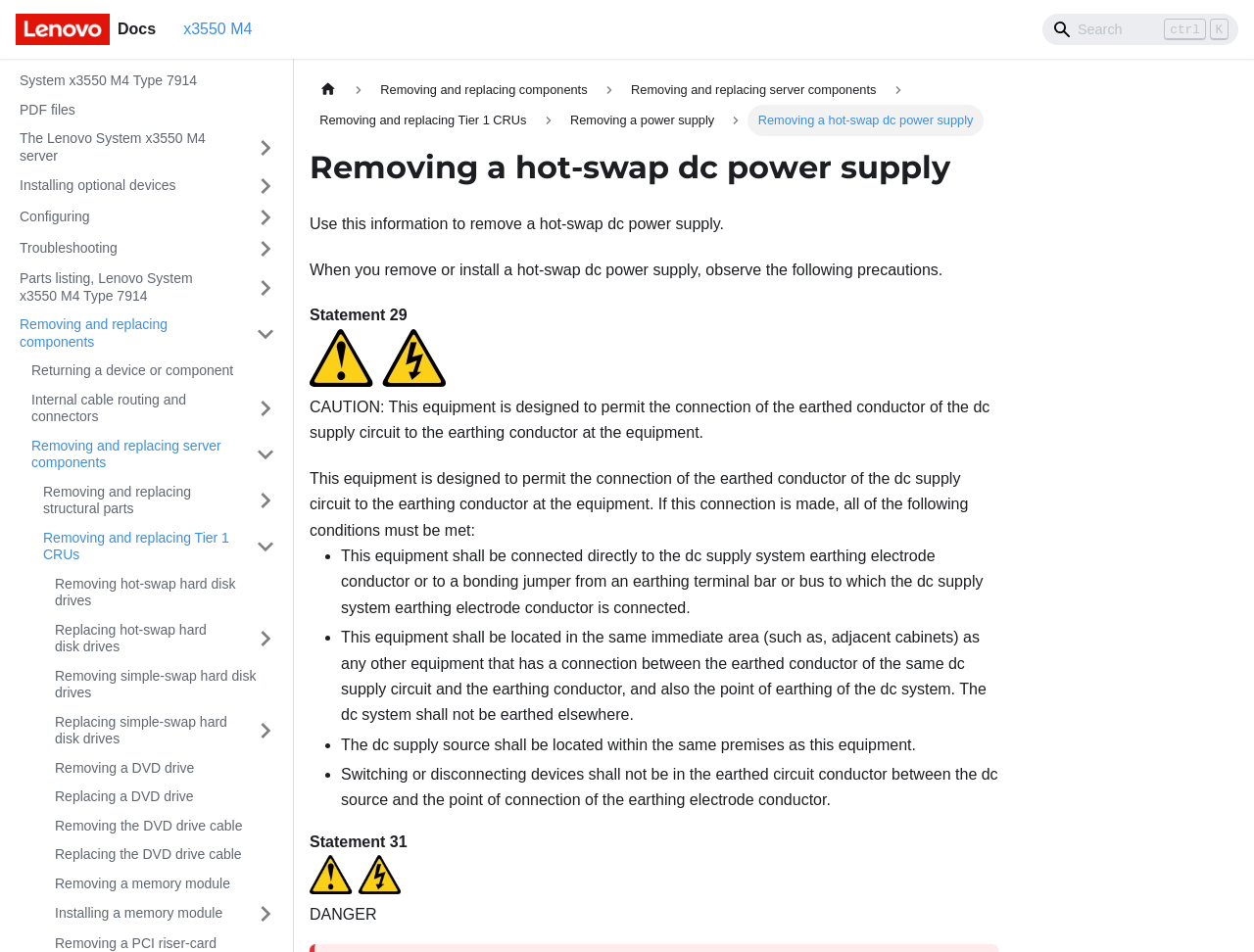From the element description parent_node: ctrl aria-label="Search" placeholder="Search", predict the bounding box coordinates of the UI element. The coordinates must be specified in the format (top-left x, top-left y, bottom-right x, bottom-right y) and should be within the 0 to 1 range.

[0.831, 0.014, 0.988, 0.047]